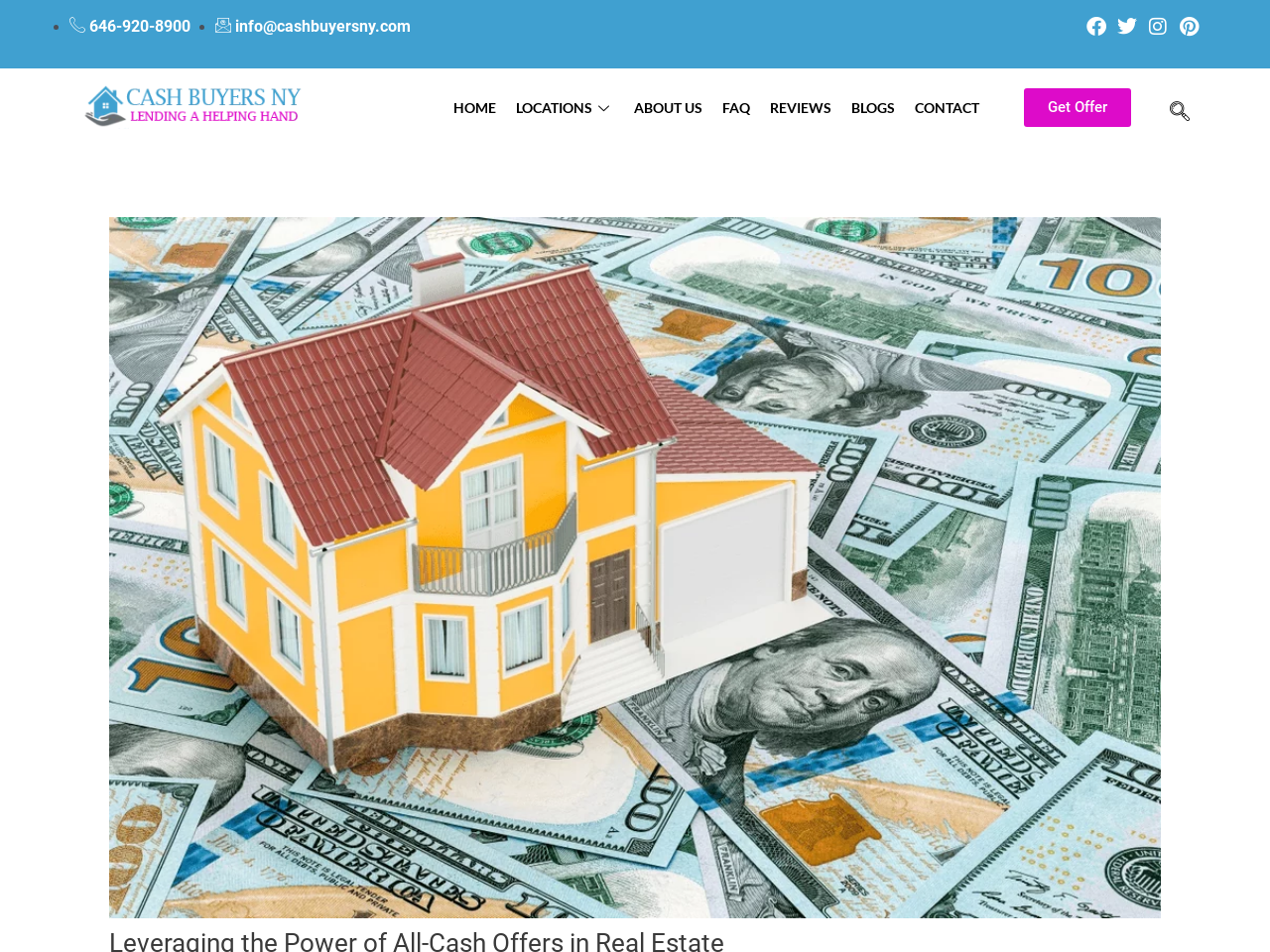Given the element description Resolved, identify the bounding box coordinates for the UI element on the webpage screenshot. The format should be (top-left x, top-left y, bottom-right x, bottom-right y), with values between 0 and 1.

None